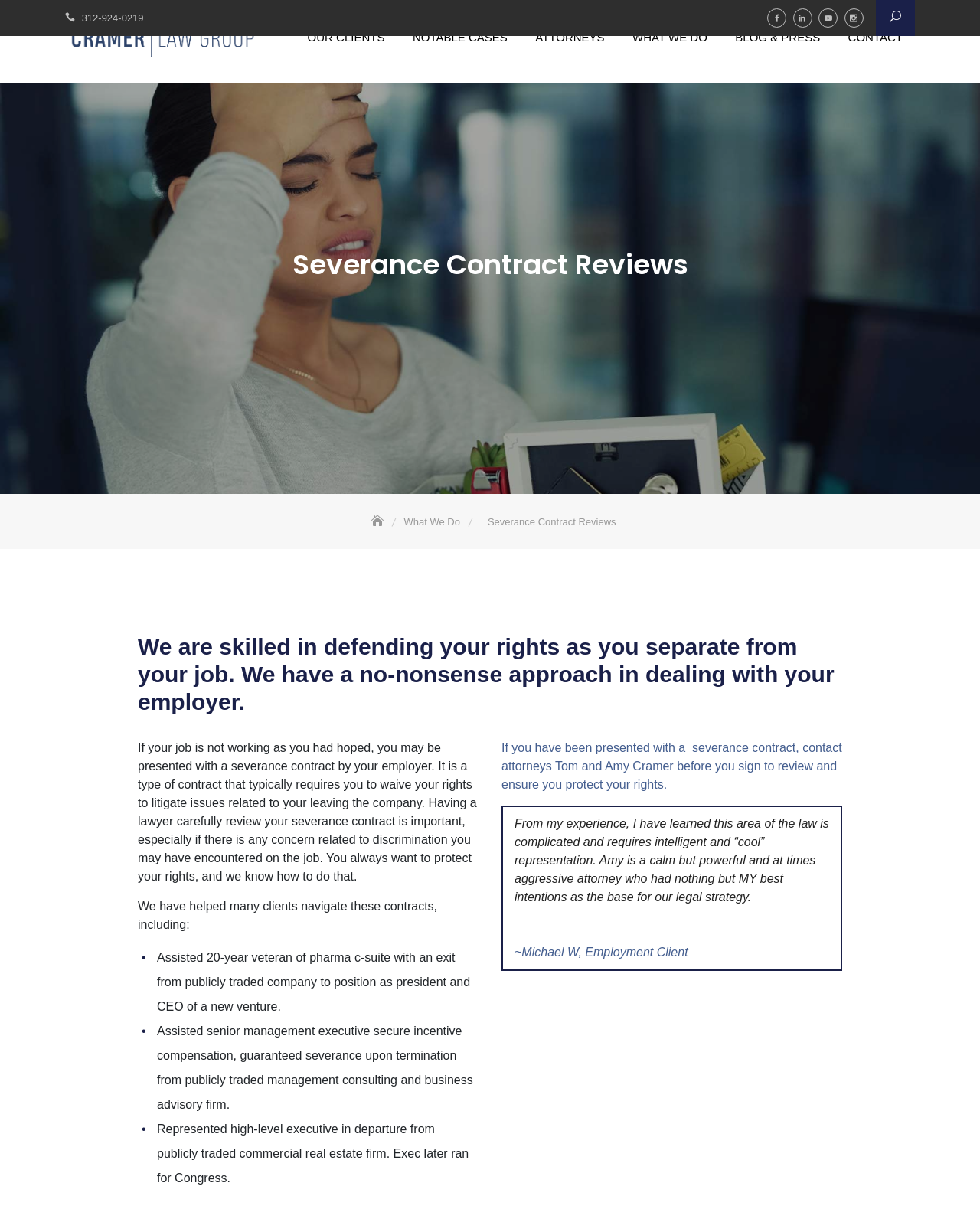Determine the bounding box for the described UI element: "Blog & Press".

[0.738, 0.02, 0.849, 0.041]